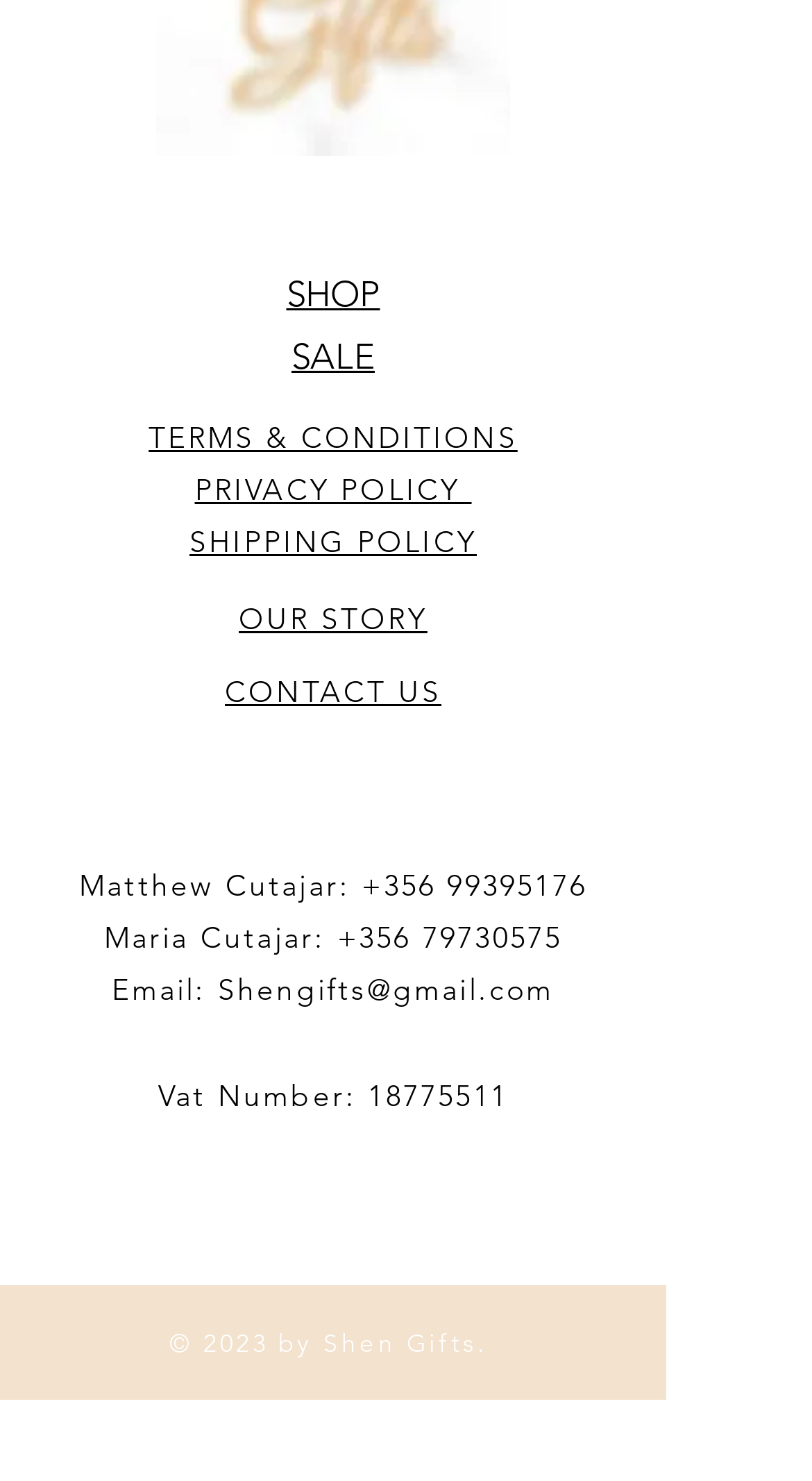Use a single word or phrase to answer the question: 
What is the name of the company?

Shen Gifts